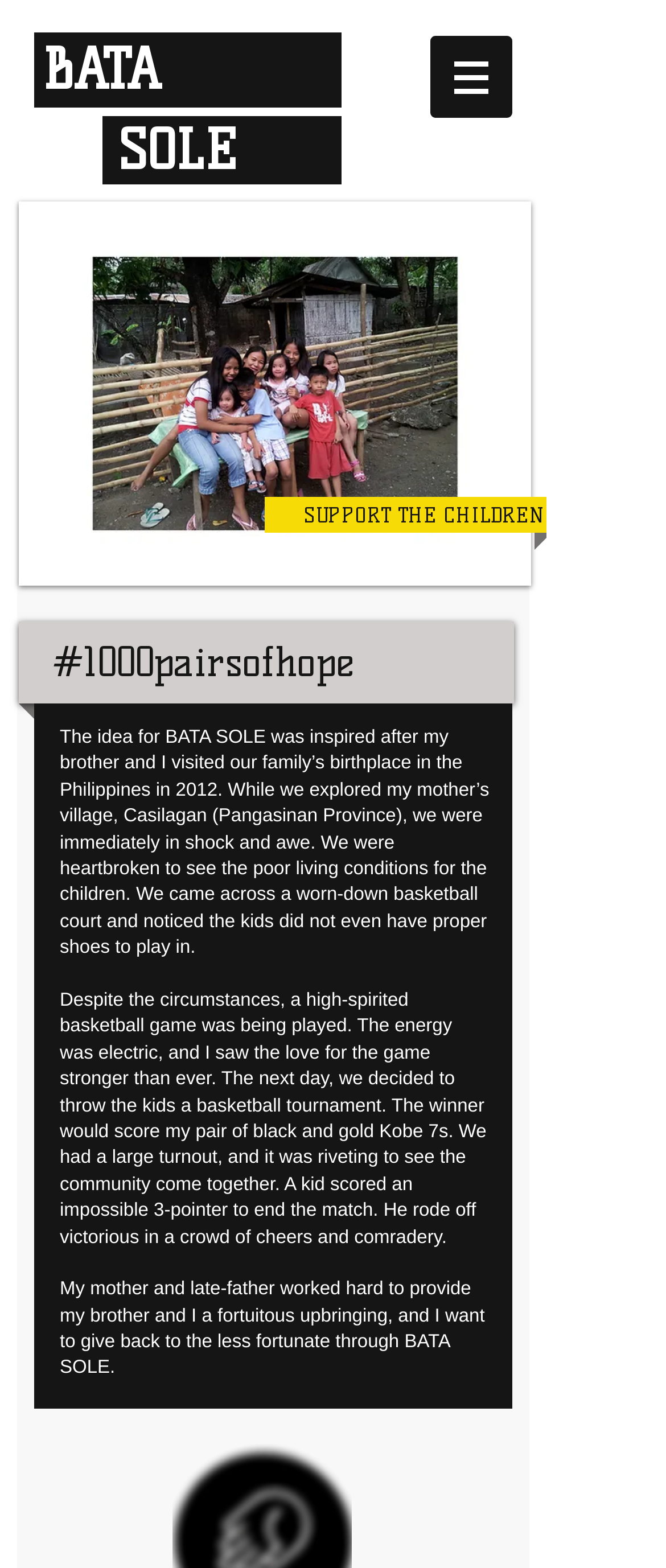What is the name of the organization?
Please provide a single word or phrase answer based on the image.

BATA SOLE